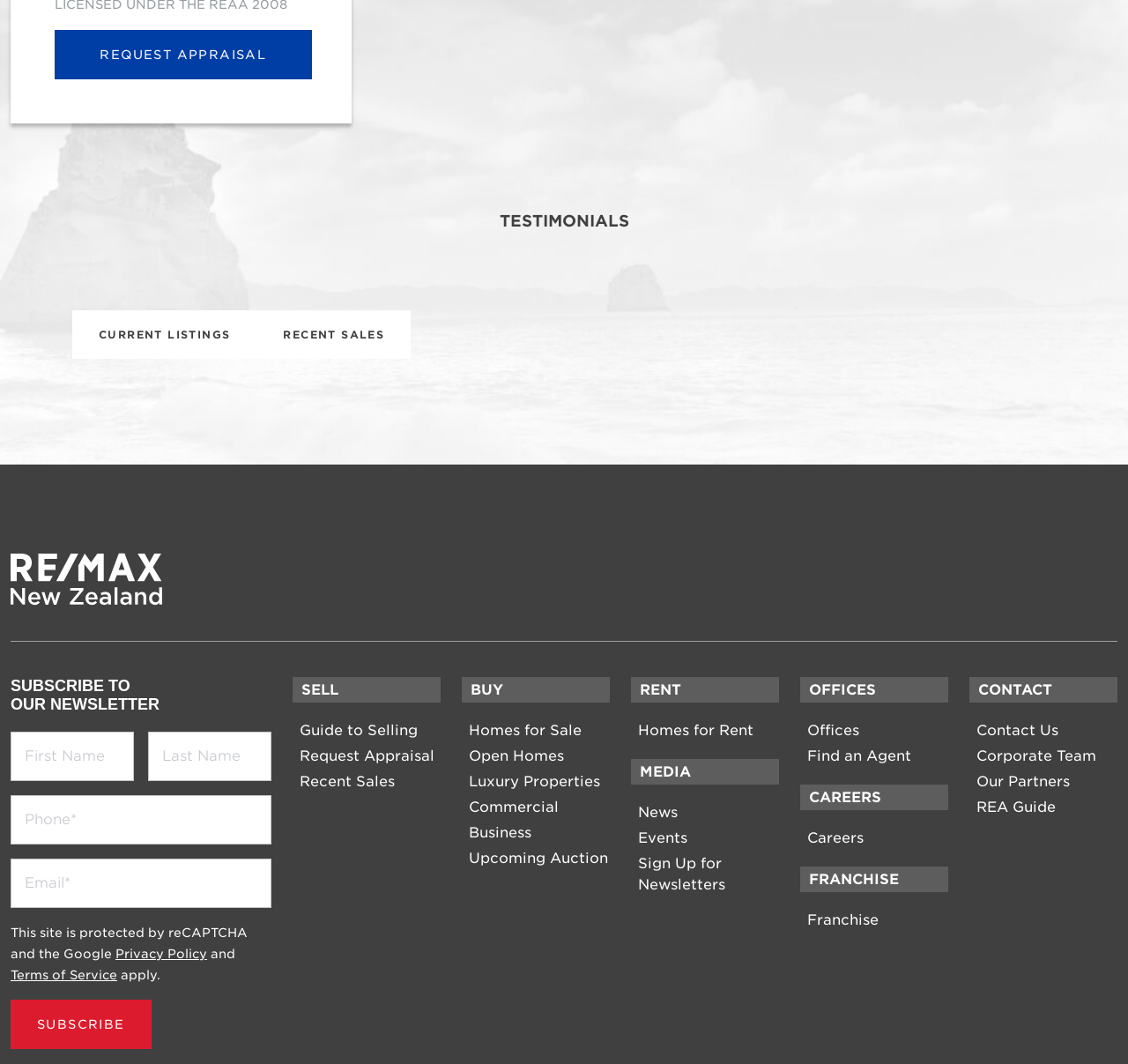Bounding box coordinates are specified in the format (top-left x, top-left y, bottom-right x, bottom-right y). All values are floating point numbers bounded between 0 and 1. Please provide the bounding box coordinate of the region this sentence describes: aria-label="First name" name="6f2c5b7e-4180-4876-9aab-9a86b4d0f77f[first_name]" placeholder="First Name"

[0.009, 0.688, 0.119, 0.734]